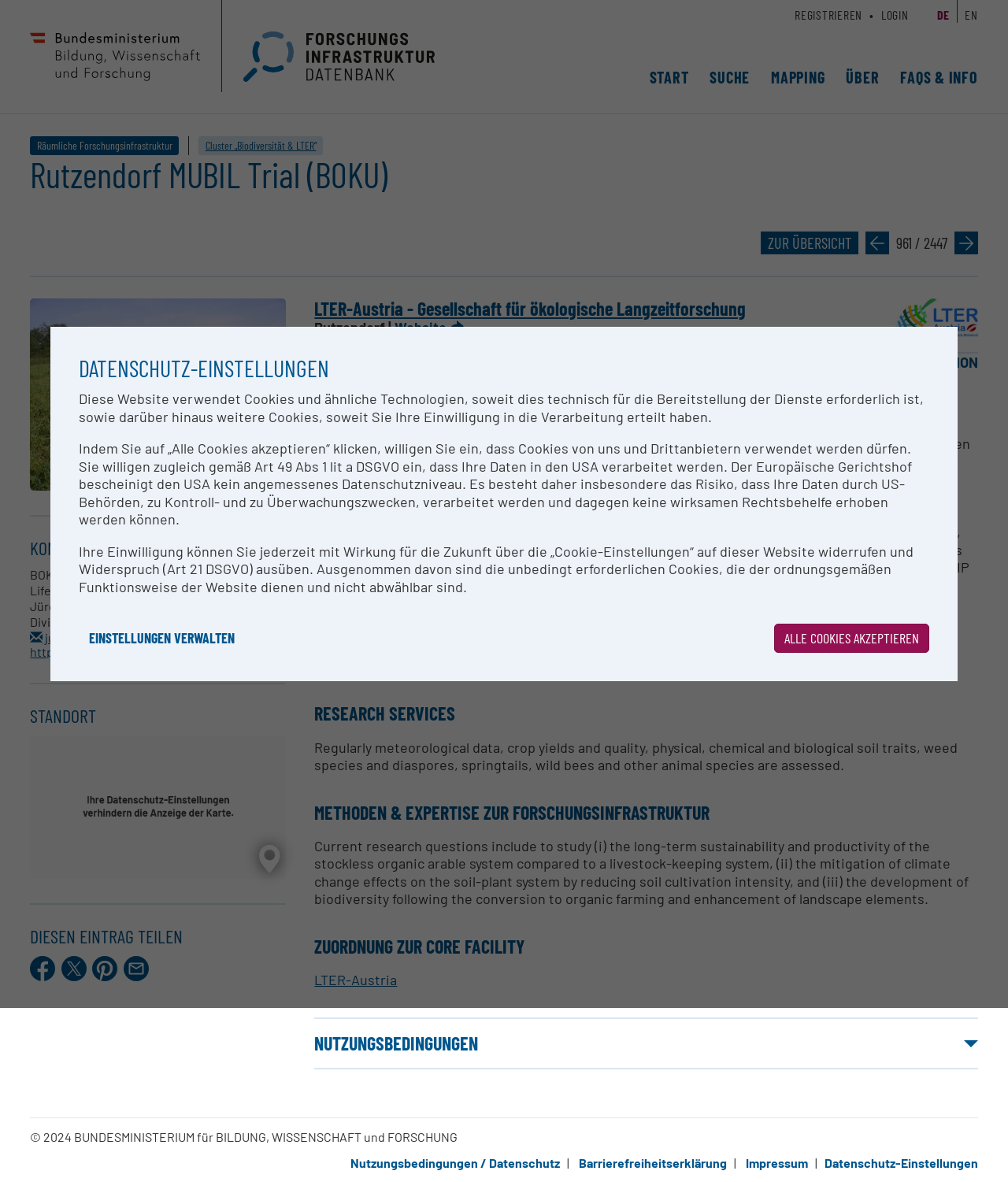Please specify the bounding box coordinates of the clickable section necessary to execute the following command: "Click the START link".

[0.644, 0.057, 0.683, 0.073]